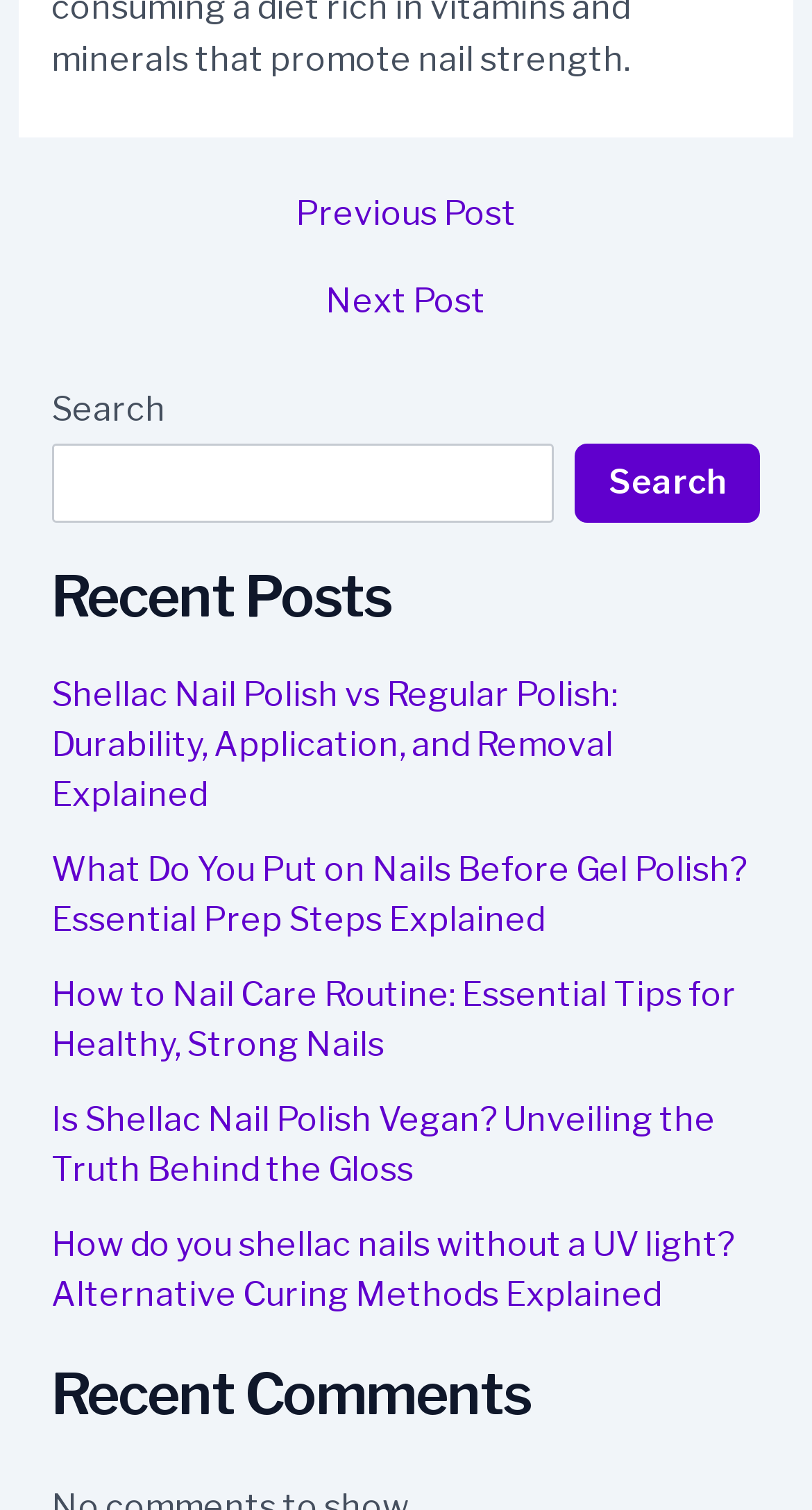Please determine the bounding box coordinates for the element that should be clicked to follow these instructions: "Check recent comments".

[0.063, 0.902, 0.937, 0.946]